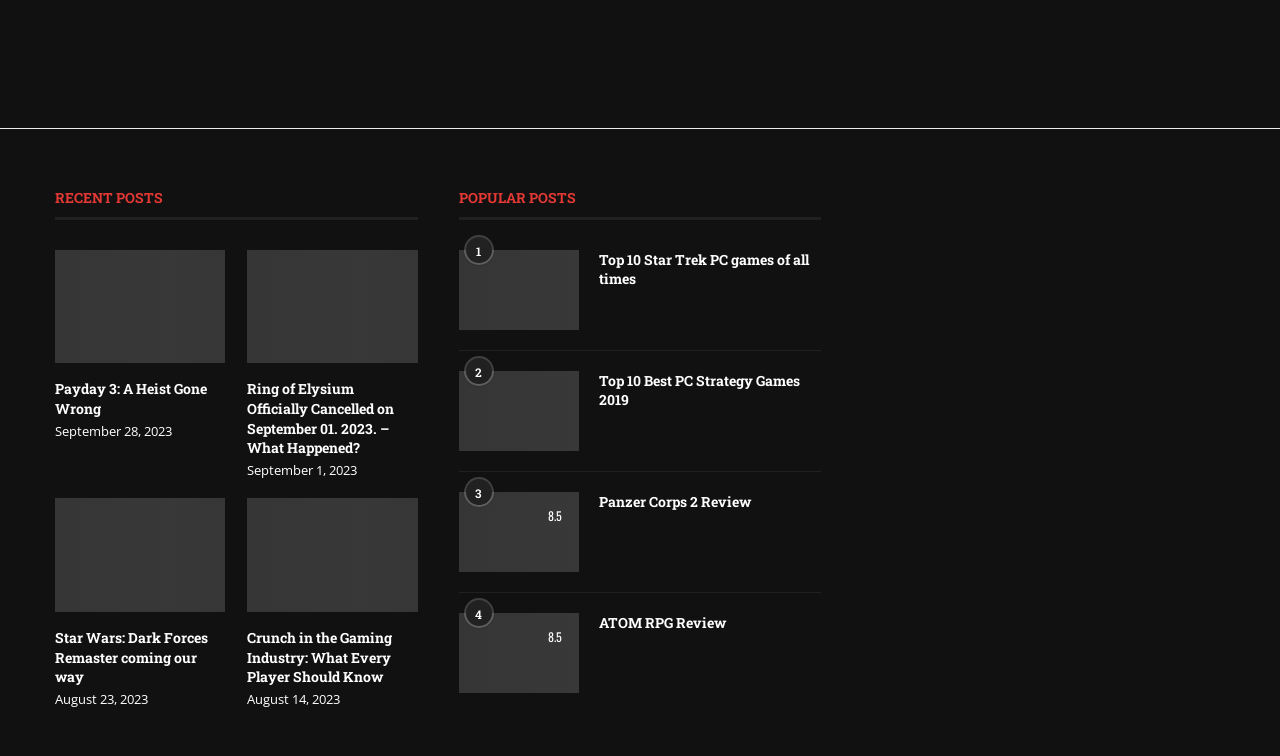Locate the bounding box coordinates of the element I should click to achieve the following instruction: "Learn about the cancellation of Ring of Elysium".

[0.193, 0.33, 0.326, 0.481]